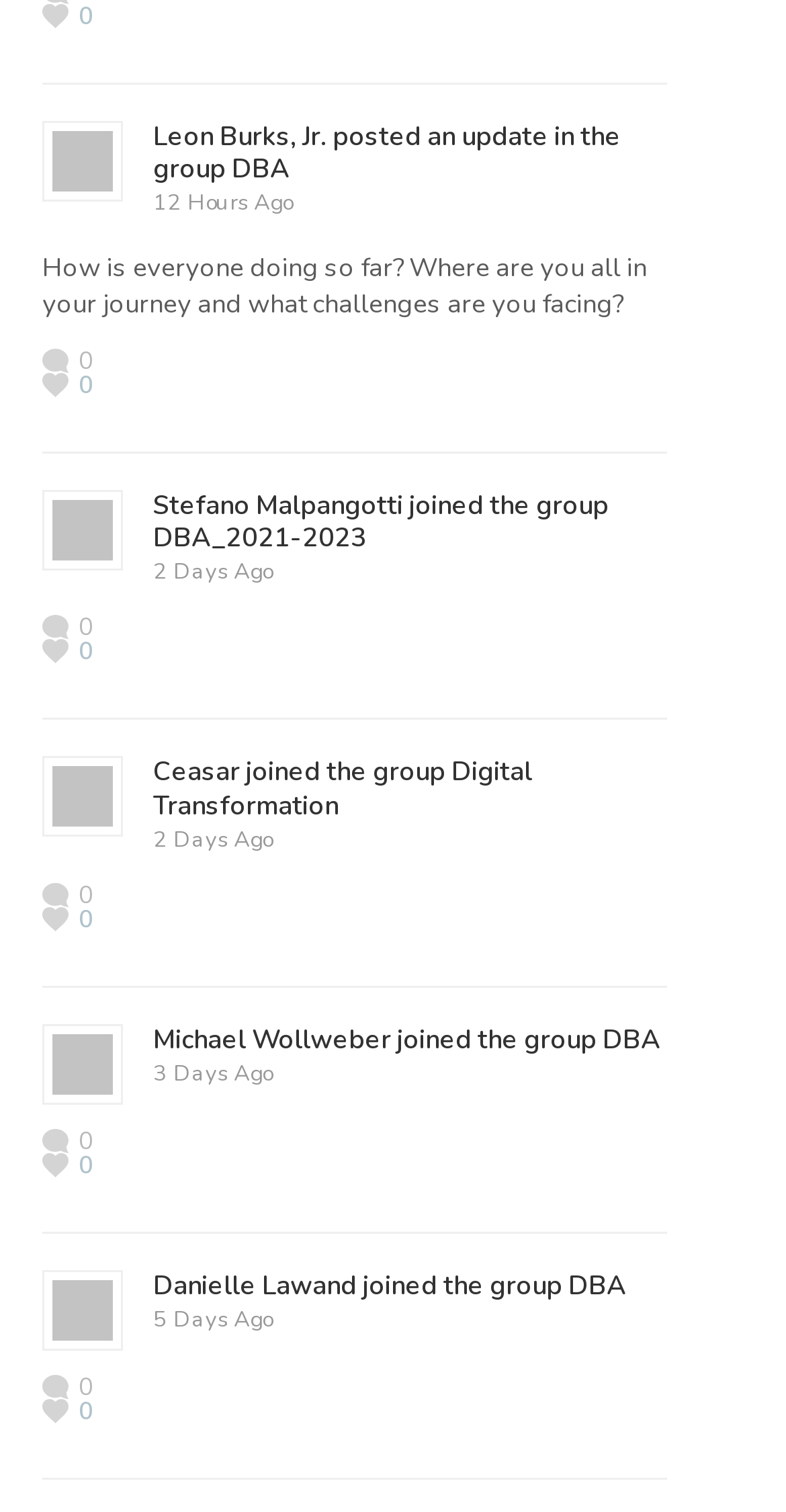What is the name of the user who posted an update about their journey?
Please use the visual content to give a single word or phrase answer.

Leon Burks, Jr.